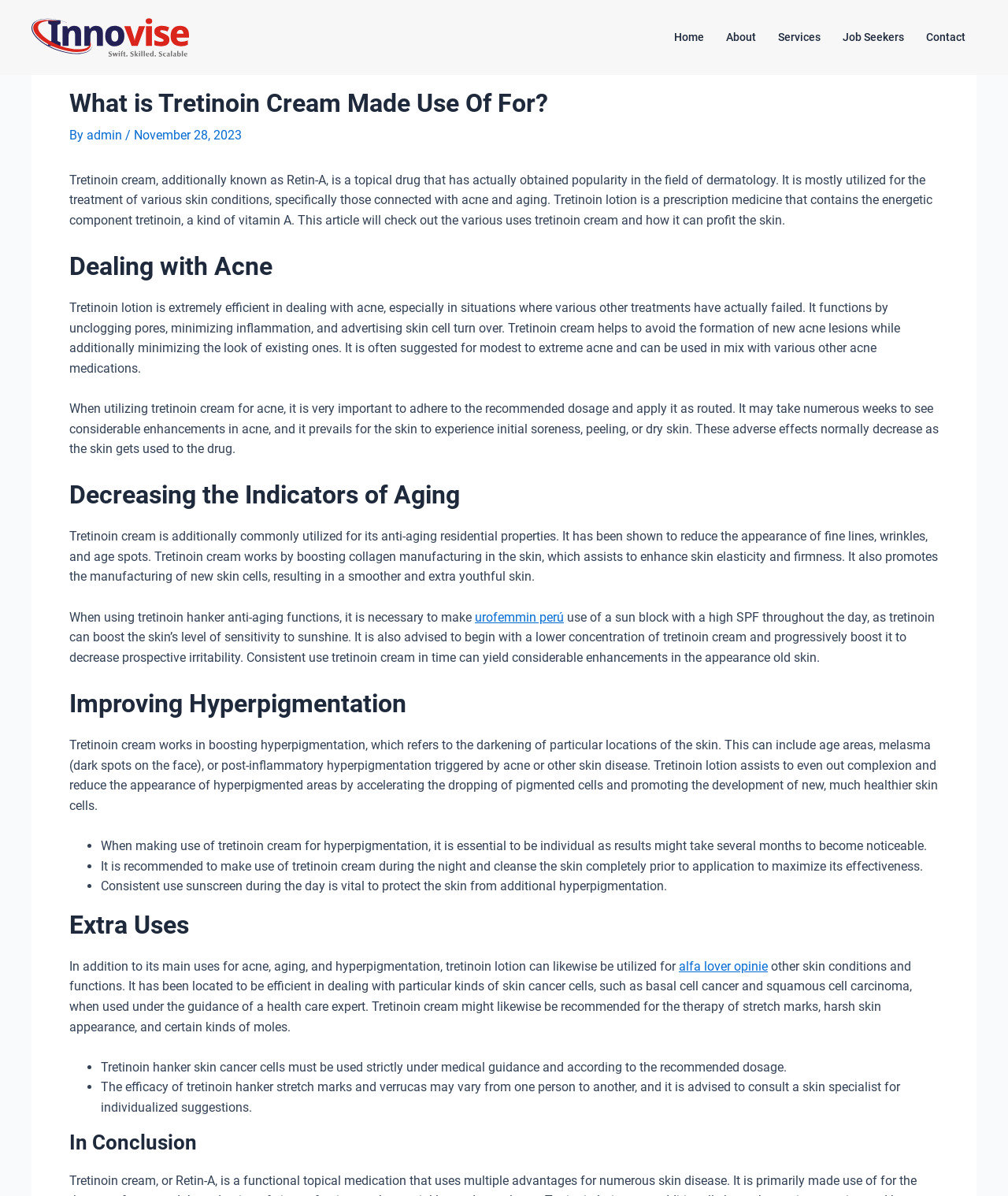Please specify the bounding box coordinates of the area that should be clicked to accomplish the following instruction: "Navigate to the PRODUCT page". The coordinates should consist of four float numbers between 0 and 1, i.e., [left, top, right, bottom].

None